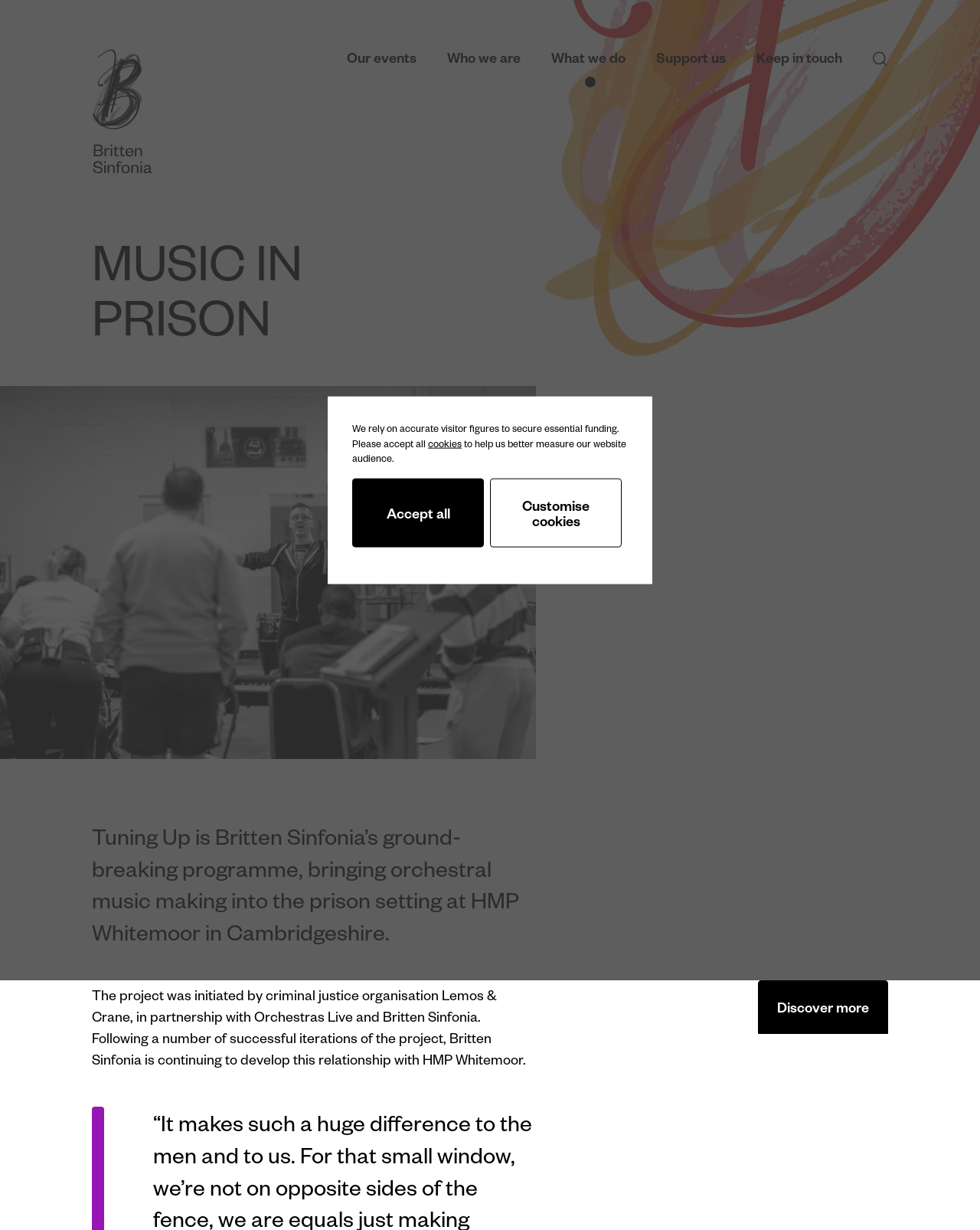What is the purpose of the 'Tuning Up' programme?
Using the visual information, reply with a single word or short phrase.

Bringing orchestral music to prison